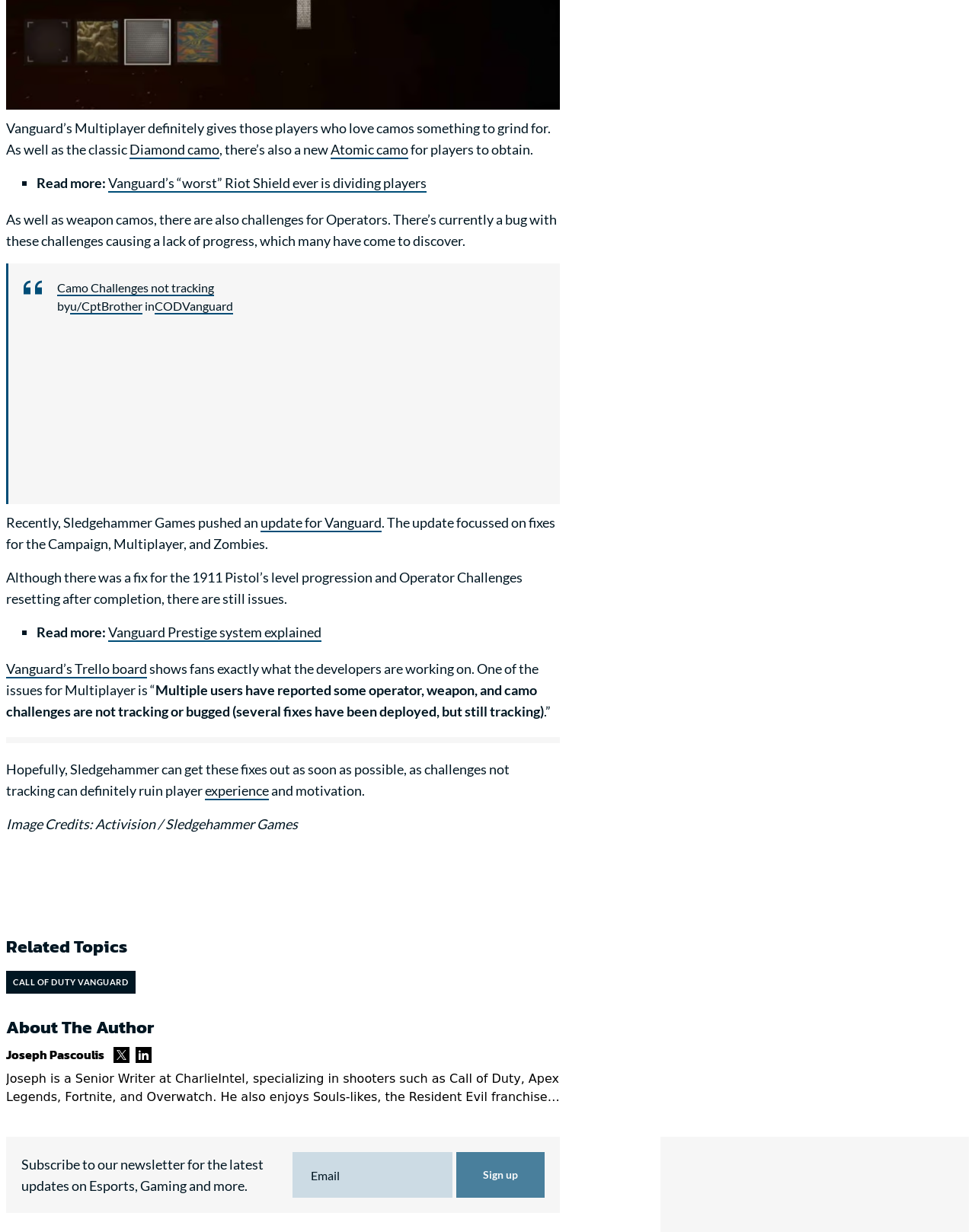Please identify the bounding box coordinates of the element that needs to be clicked to perform the following instruction: "Follow Joseph Pascoulis on Twitter".

[0.116, 0.85, 0.133, 0.863]